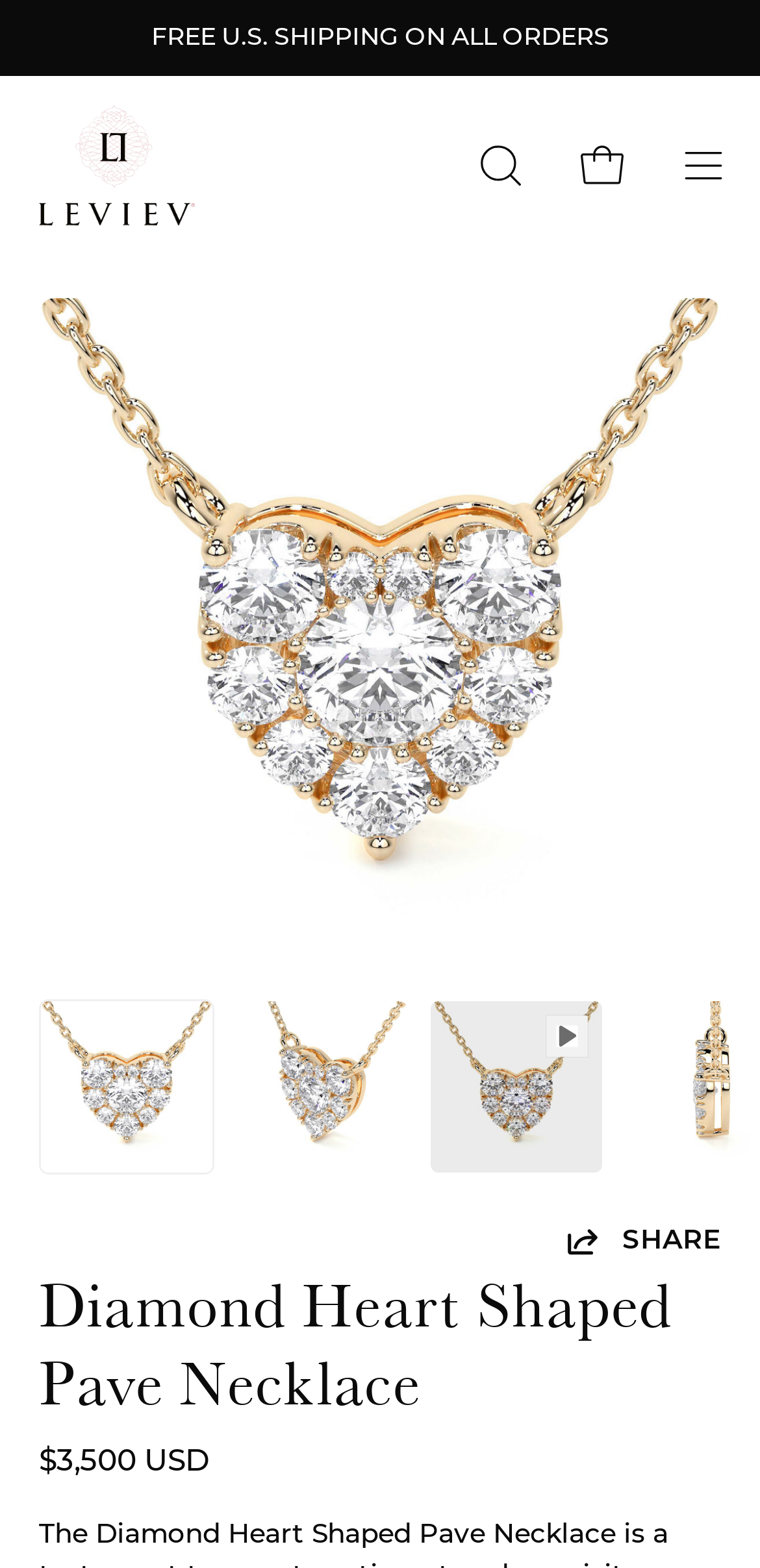Determine the bounding box coordinates for the area that should be clicked to carry out the following instruction: "Share product".

[0.742, 0.78, 0.949, 0.802]